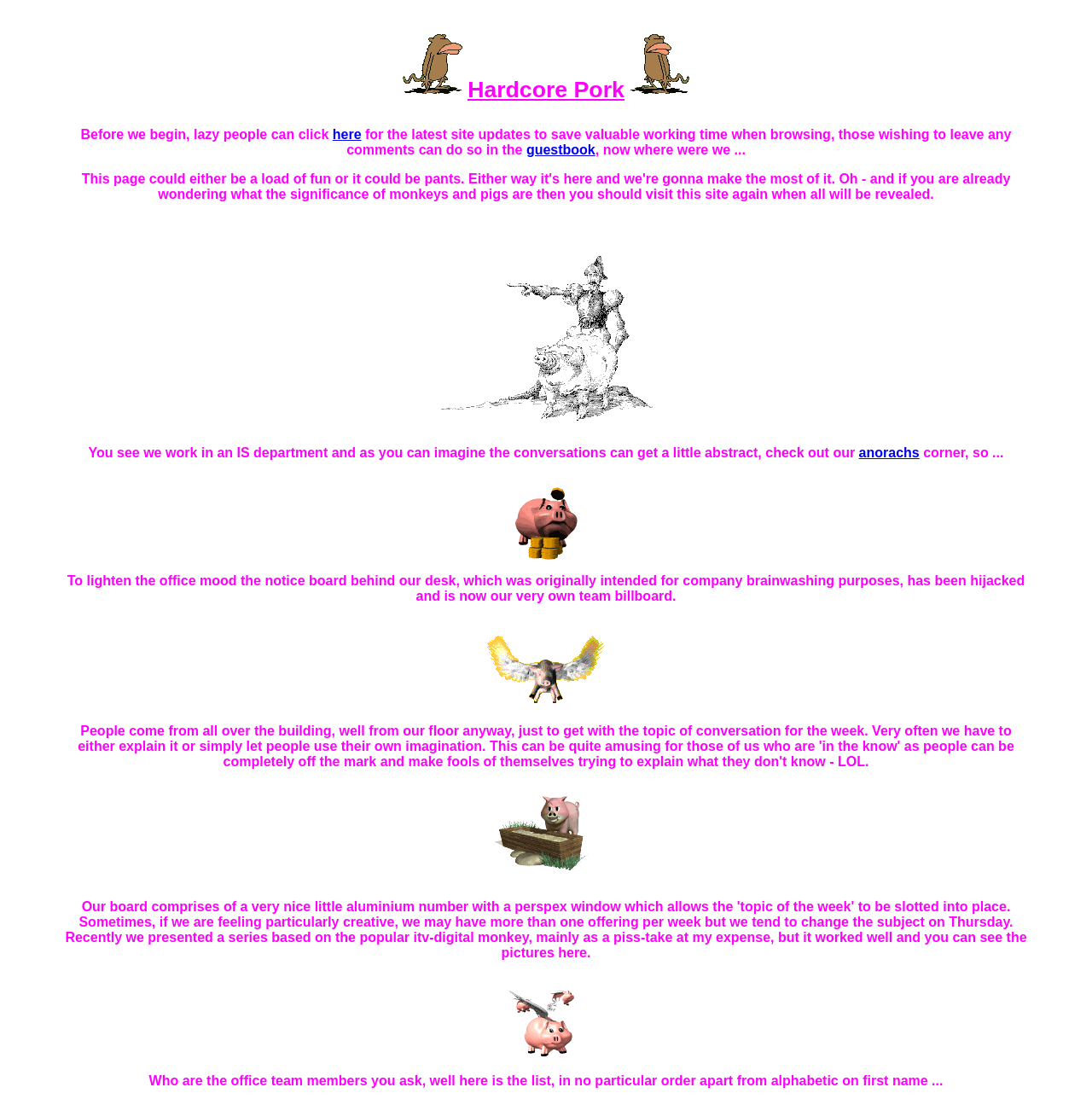Identify the coordinates of the bounding box for the element described below: "guestbook". Return the coordinates as four float numbers between 0 and 1: [left, top, right, bottom].

[0.482, 0.13, 0.545, 0.143]